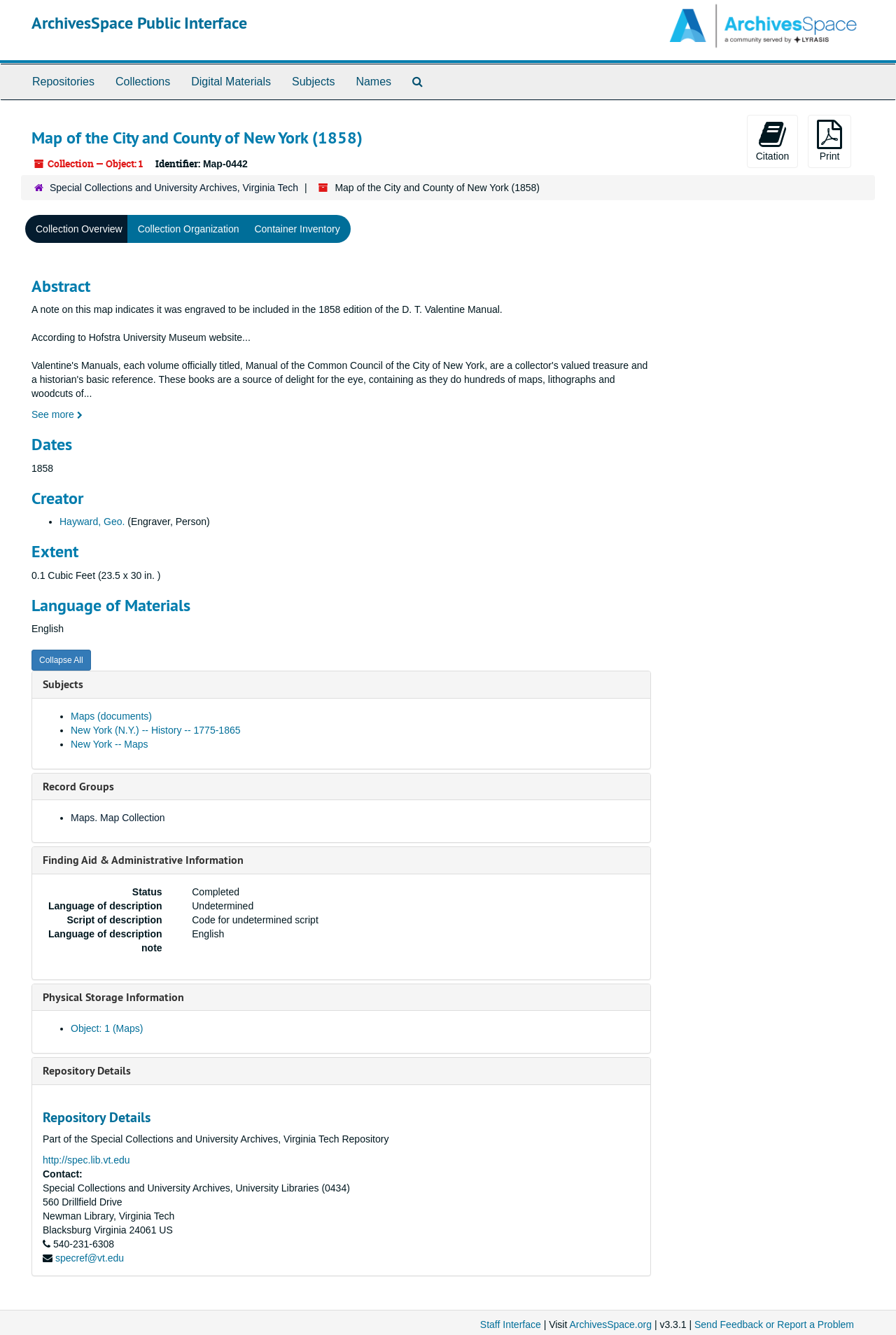What is the repository of the collection?
Please ensure your answer is as detailed and informative as possible.

I found the repository of the collection by looking at the 'Repository Details' section of the webpage, where it lists 'Special Collections and University Archives, Virginia Tech' as the repository of the collection.